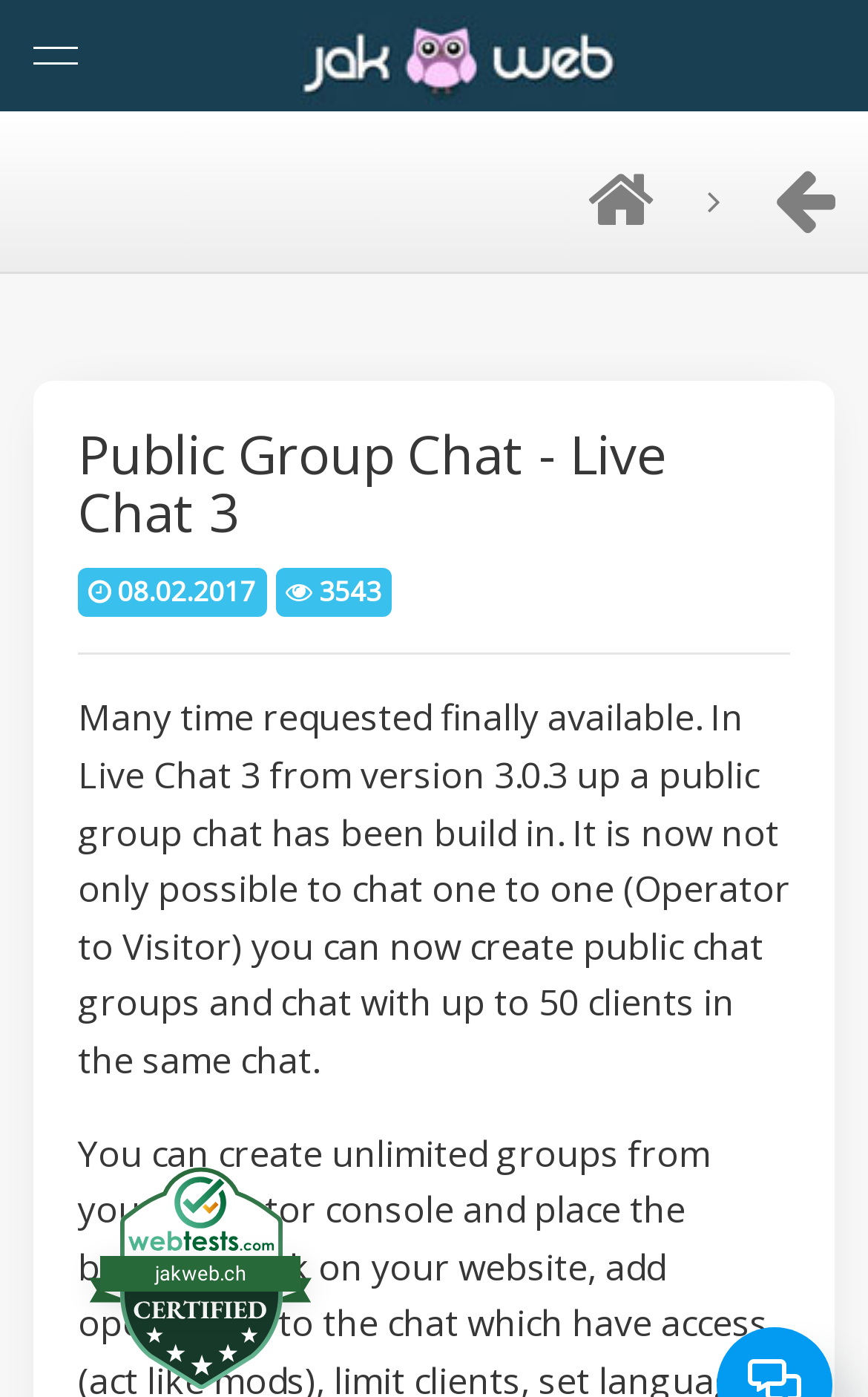Find the bounding box coordinates for the area you need to click to carry out the instruction: "go to home page". The coordinates should be four float numbers between 0 and 1, indicated as [left, top, right, bottom].

[0.037, 0.032, 0.963, 0.126]